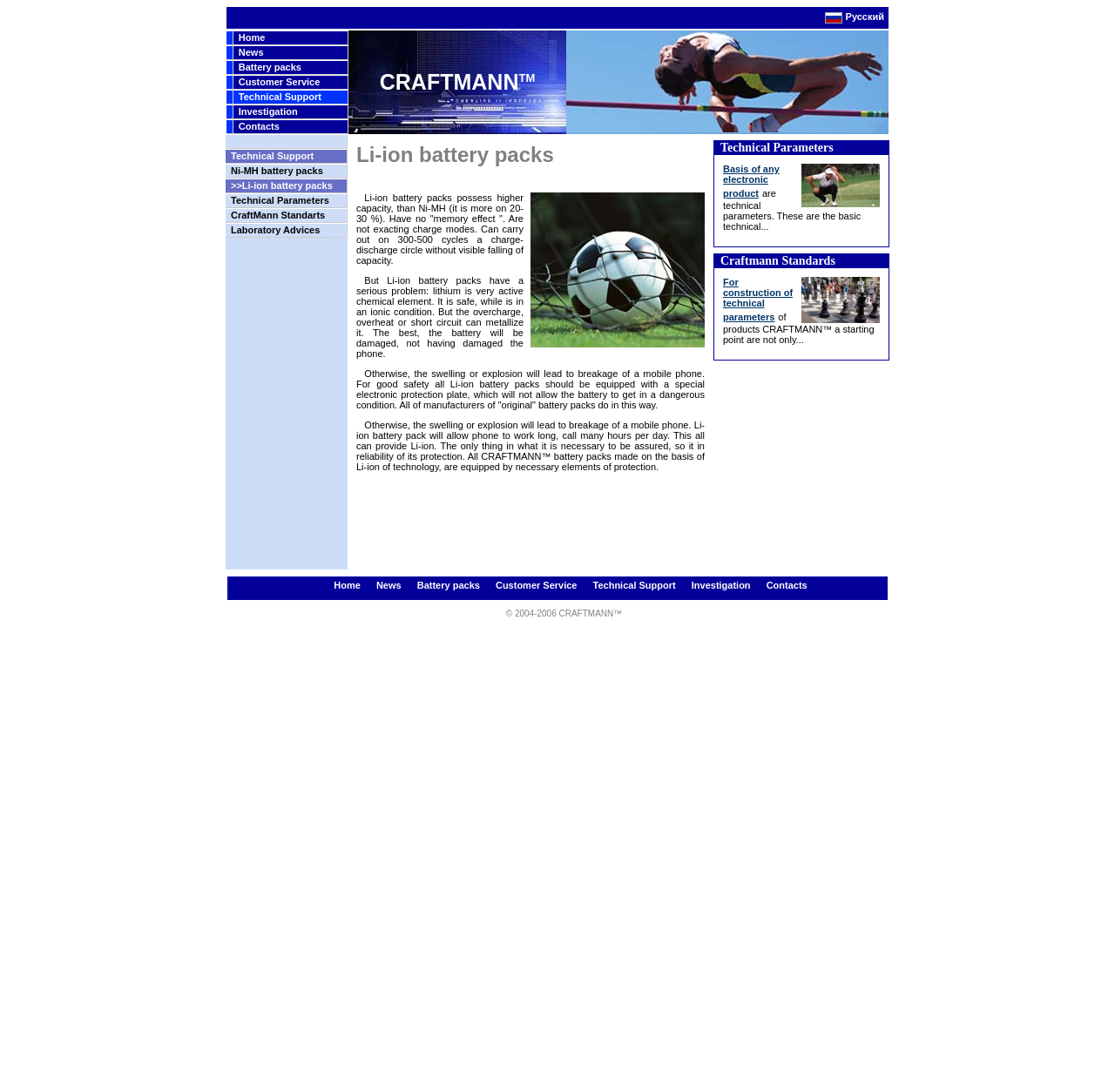Specify the bounding box coordinates of the element's area that should be clicked to execute the given instruction: "Find an apprenticeship". The coordinates should be four float numbers between 0 and 1, i.e., [left, top, right, bottom].

None